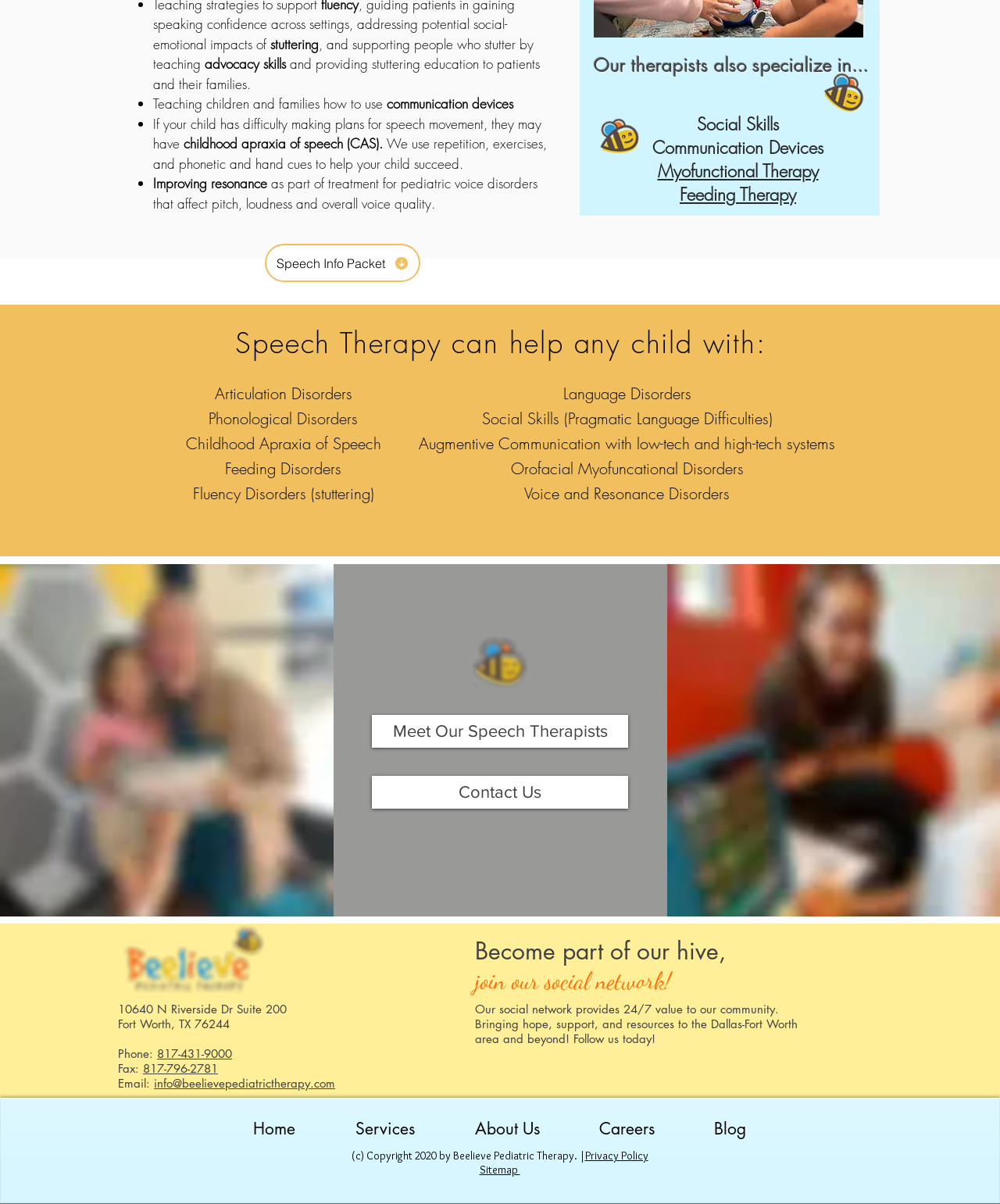Identify the bounding box for the given UI element using the description provided. Coordinates should be in the format (top-left x, top-left y, bottom-right x, bottom-right y) and must be between 0 and 1. Here is the description: Speech Info Packet

[0.265, 0.202, 0.42, 0.234]